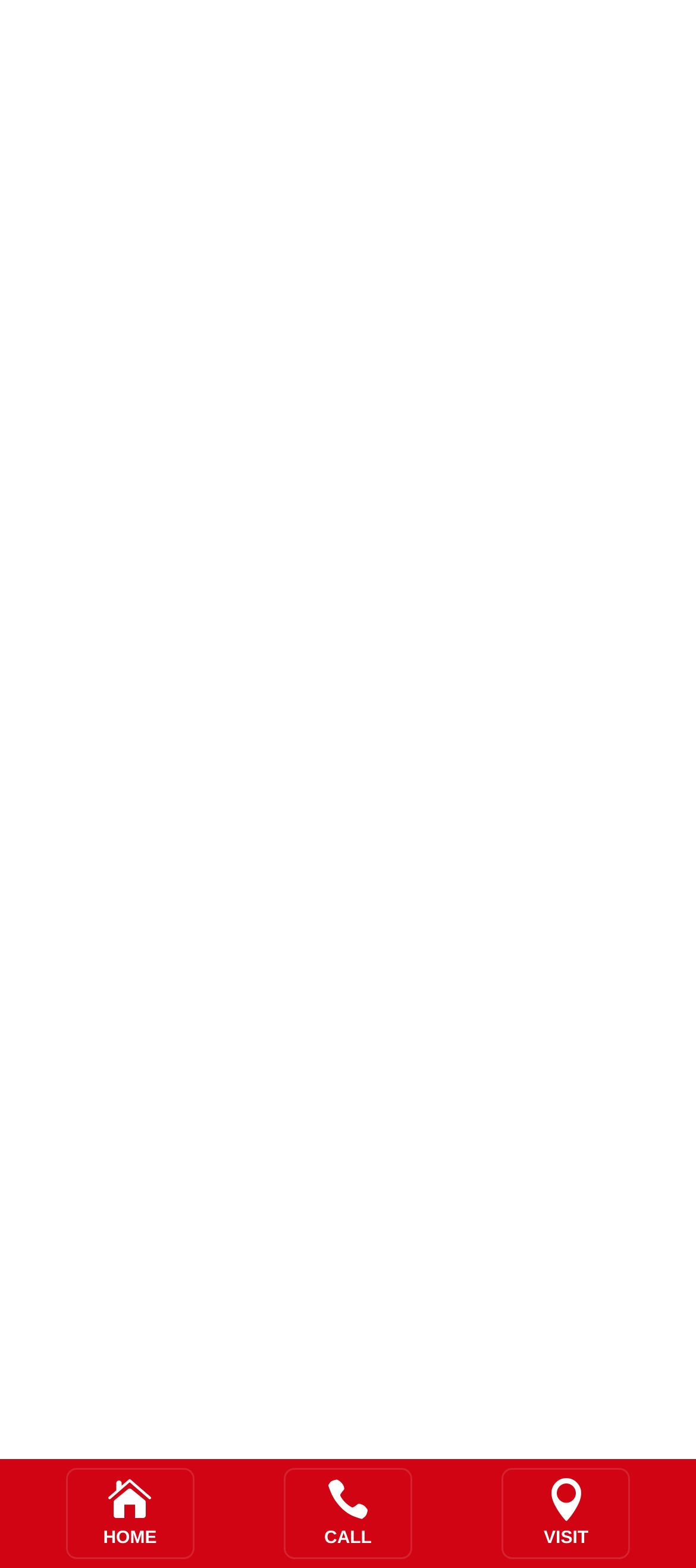Respond to the question below with a single word or phrase: What is the phone number to contact the moving company?

212-372-7489